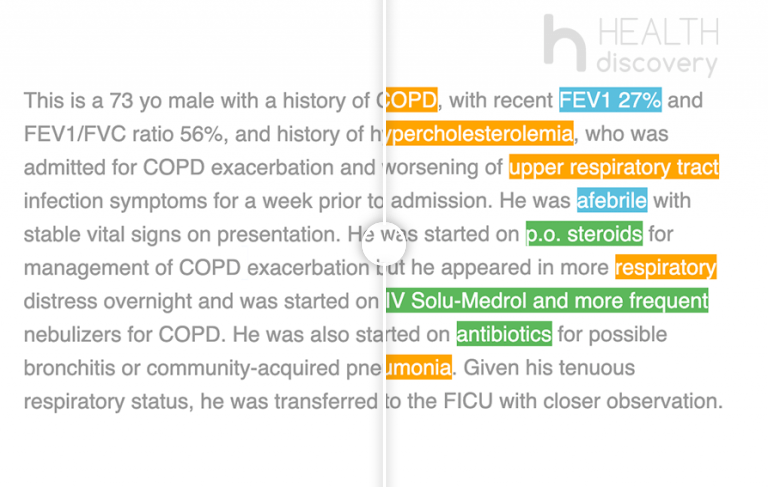What medication is being administered to address the patient's respiratory distress?
Please give a detailed and thorough answer to the question, covering all relevant points.

The medical document outlines the patient's treatment plan, which includes the administration of IV Solu-Medrol to address the patient's respiratory distress and pneumonia risk, in addition to p.o. steroids and frequent nebulizers.